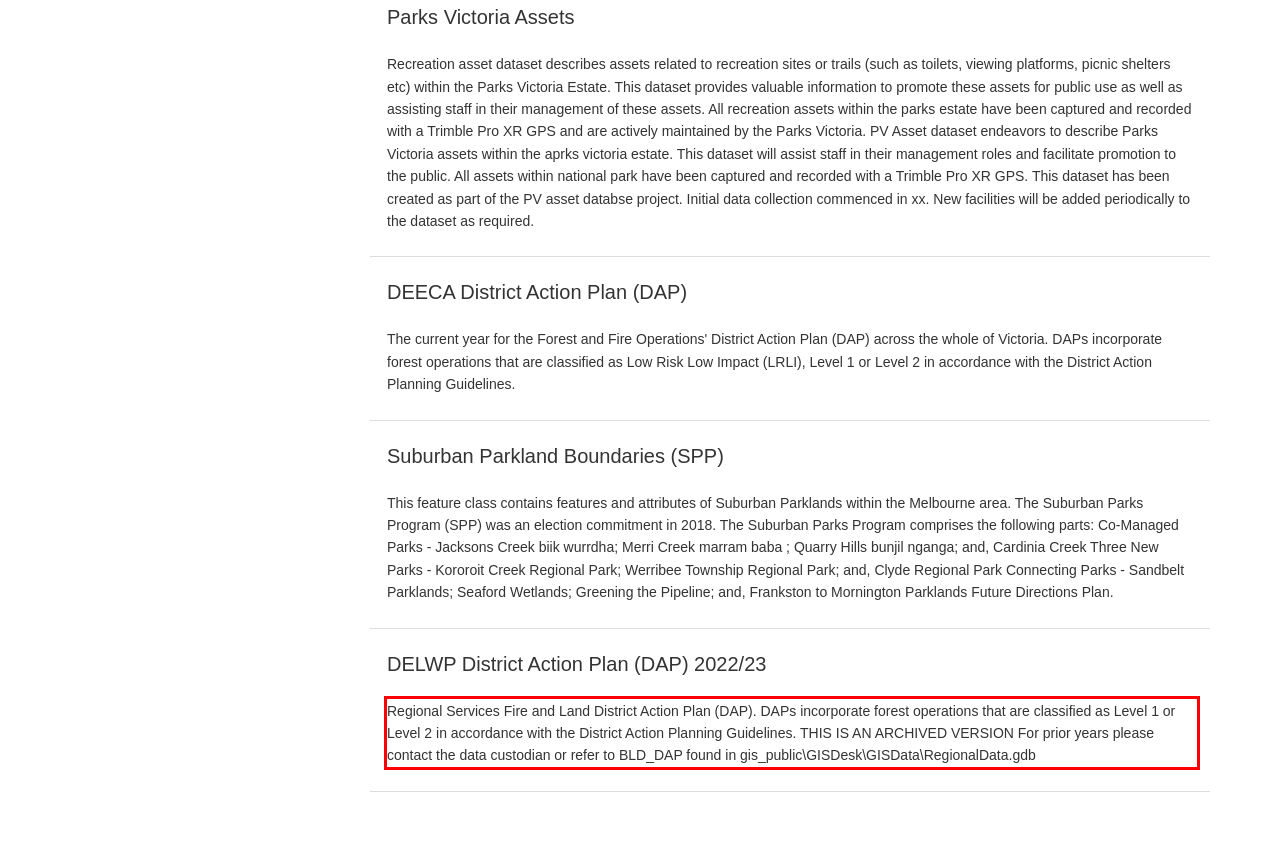Identify the text inside the red bounding box in the provided webpage screenshot and transcribe it.

Regional Services Fire and Land District Action Plan (DAP). DAPs incorporate forest operations that are classified as Level 1 or Level 2 in accordance with the District Action Planning Guidelines. THIS IS AN ARCHIVED VERSION For prior years please contact the data custodian or refer to BLD_DAP found in gis_public\GISDesk\GISData\RegionalData.gdb